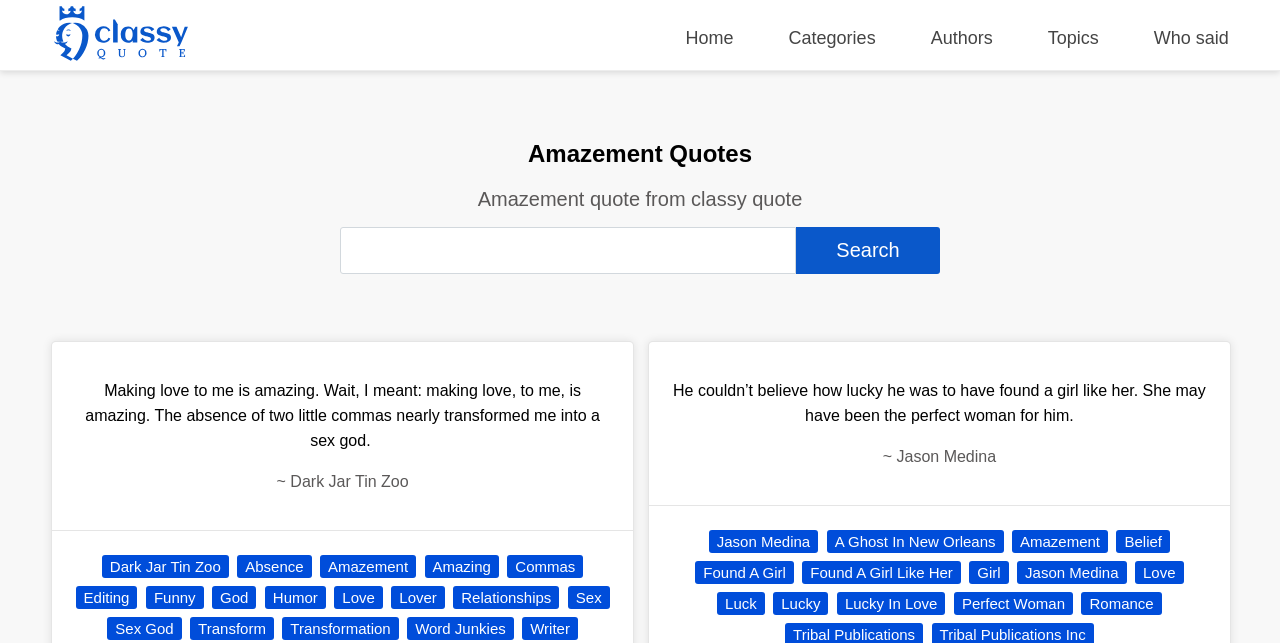Please determine the bounding box coordinates for the element that should be clicked to follow these instructions: "Go to Home page".

[0.536, 0.044, 0.573, 0.075]